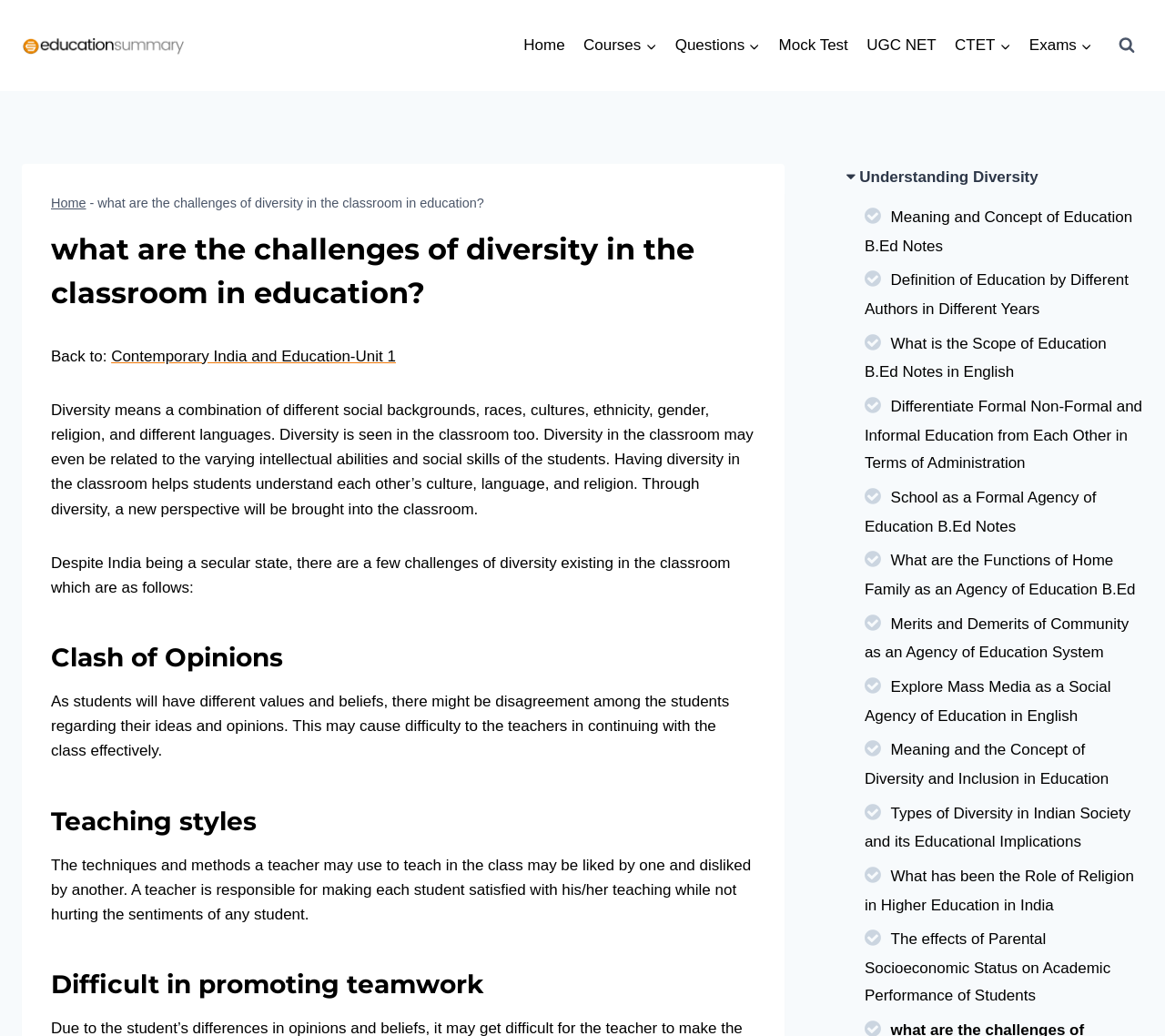What is the purpose of having diversity in the classroom?
Look at the screenshot and respond with a single word or phrase.

To understand each other's culture